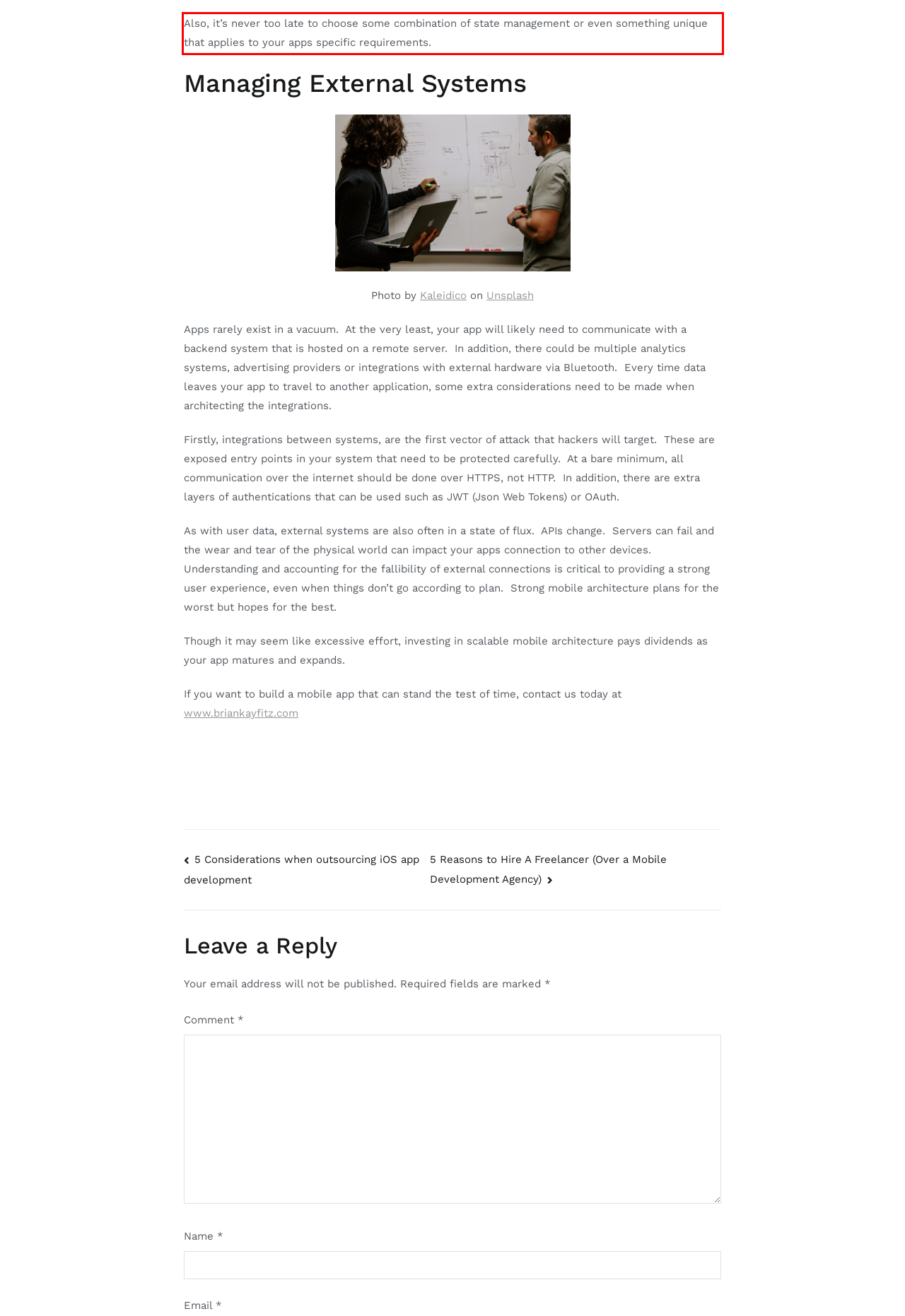You are given a screenshot with a red rectangle. Identify and extract the text within this red bounding box using OCR.

Also, it’s never too late to choose some combination of state management or even something unique that applies to your apps specific requirements.